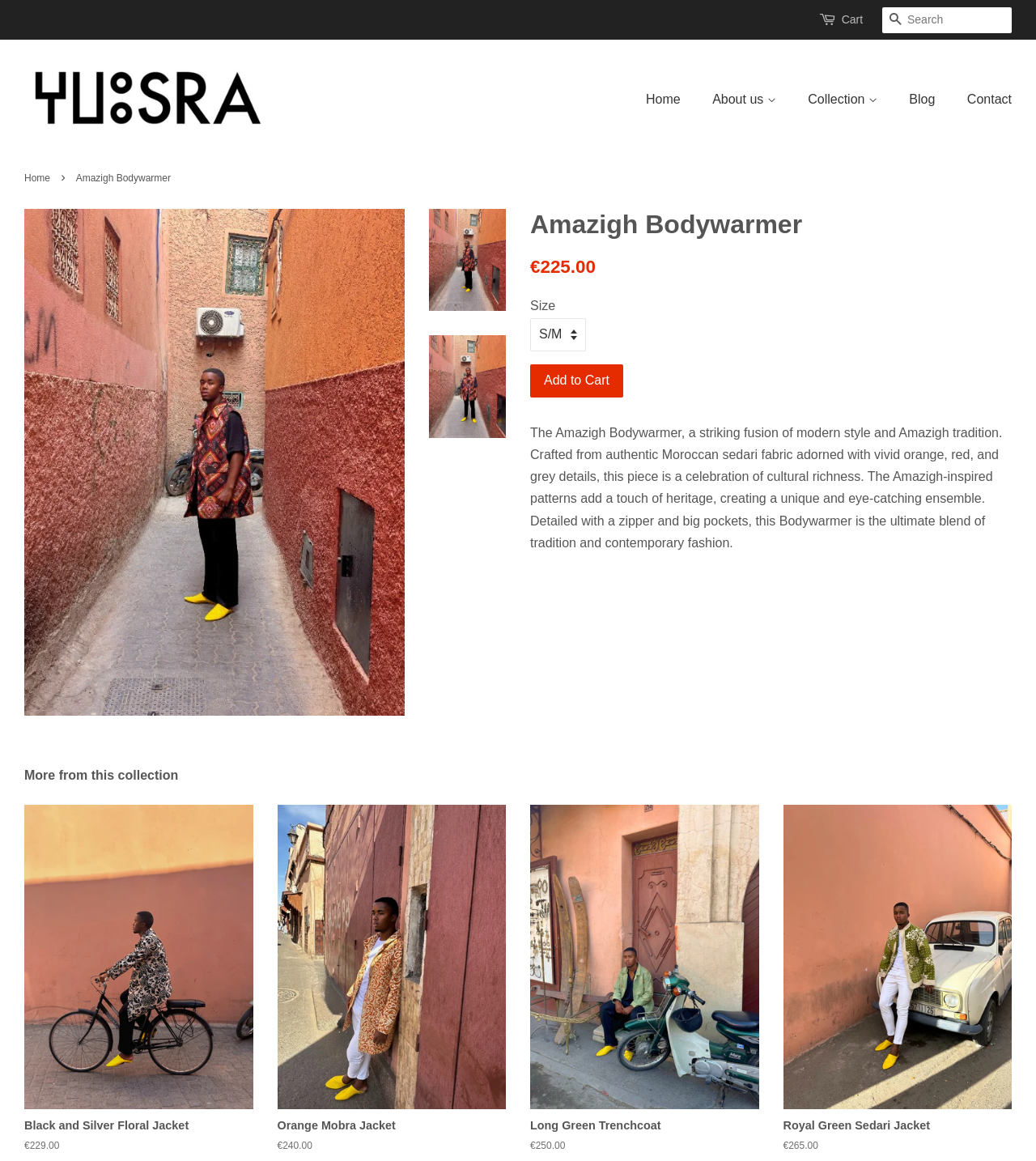Based on the element description: "Add to Cart", identify the UI element and provide its bounding box coordinates. Use four float numbers between 0 and 1, [left, top, right, bottom].

[0.512, 0.314, 0.602, 0.342]